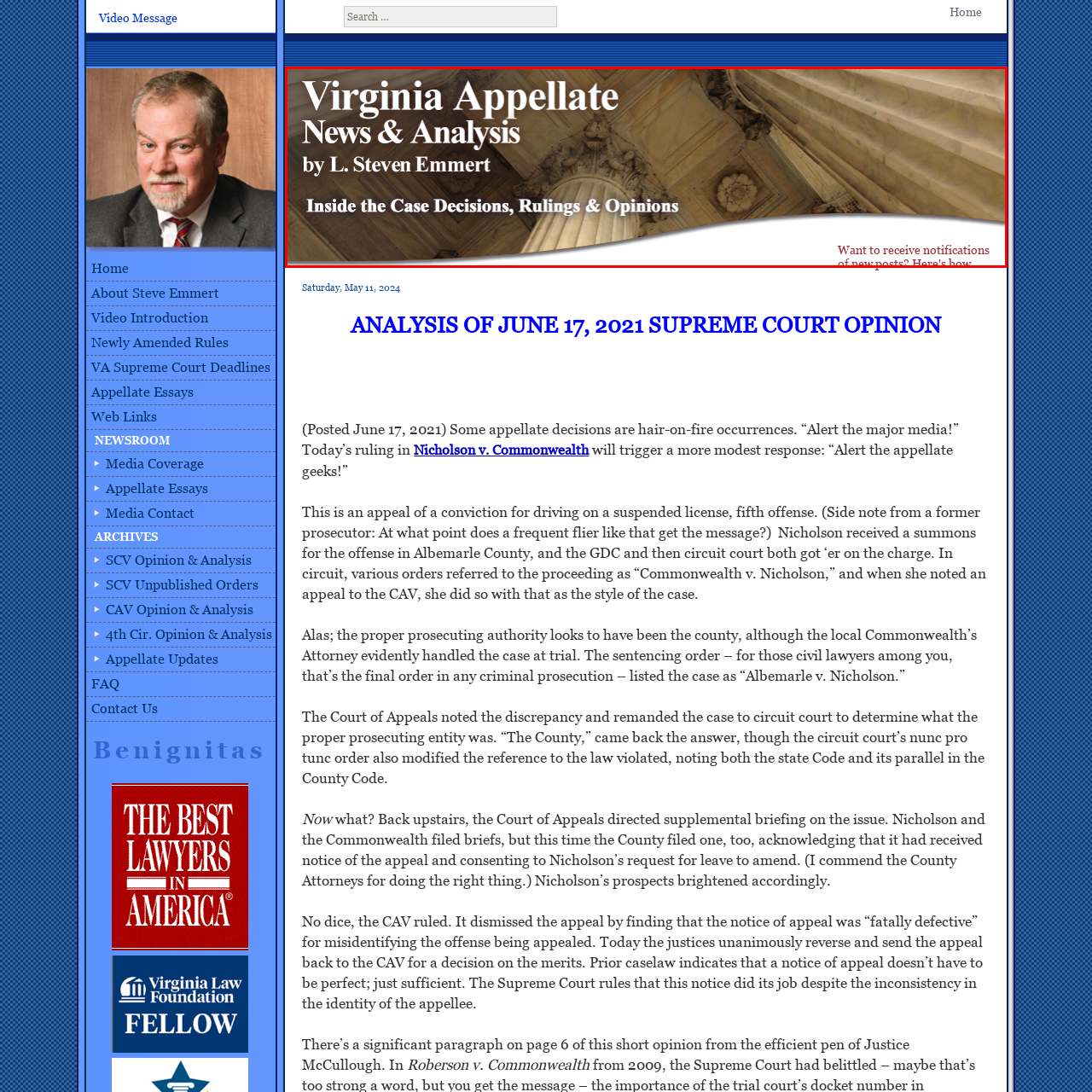What is the focus of the publication?
Inspect the image within the red bounding box and answer concisely using one word or a short phrase.

Legal insights